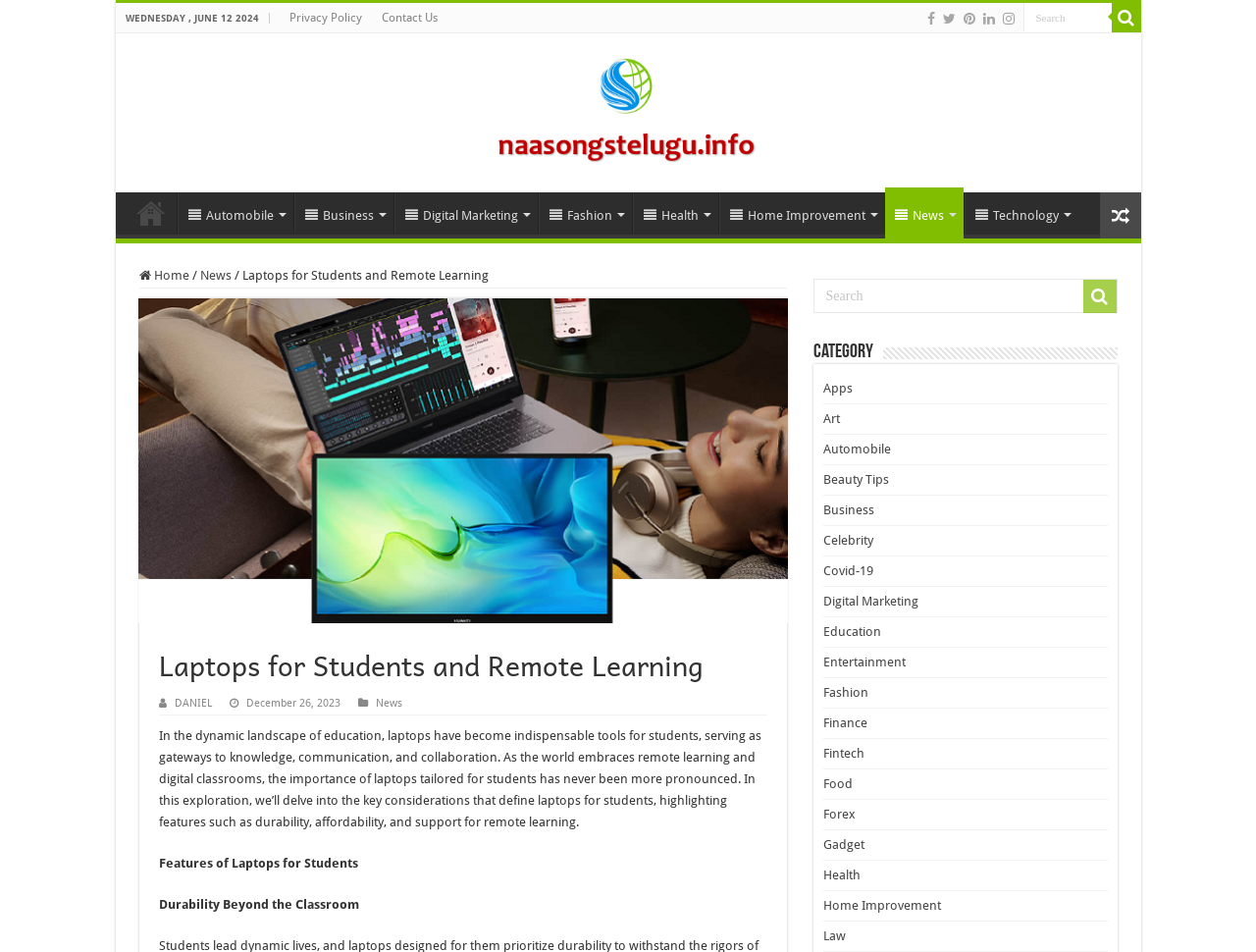What is the purpose of laptops in education?
Please use the image to provide a one-word or short phrase answer.

gateways to knowledge, communication, and collaboration